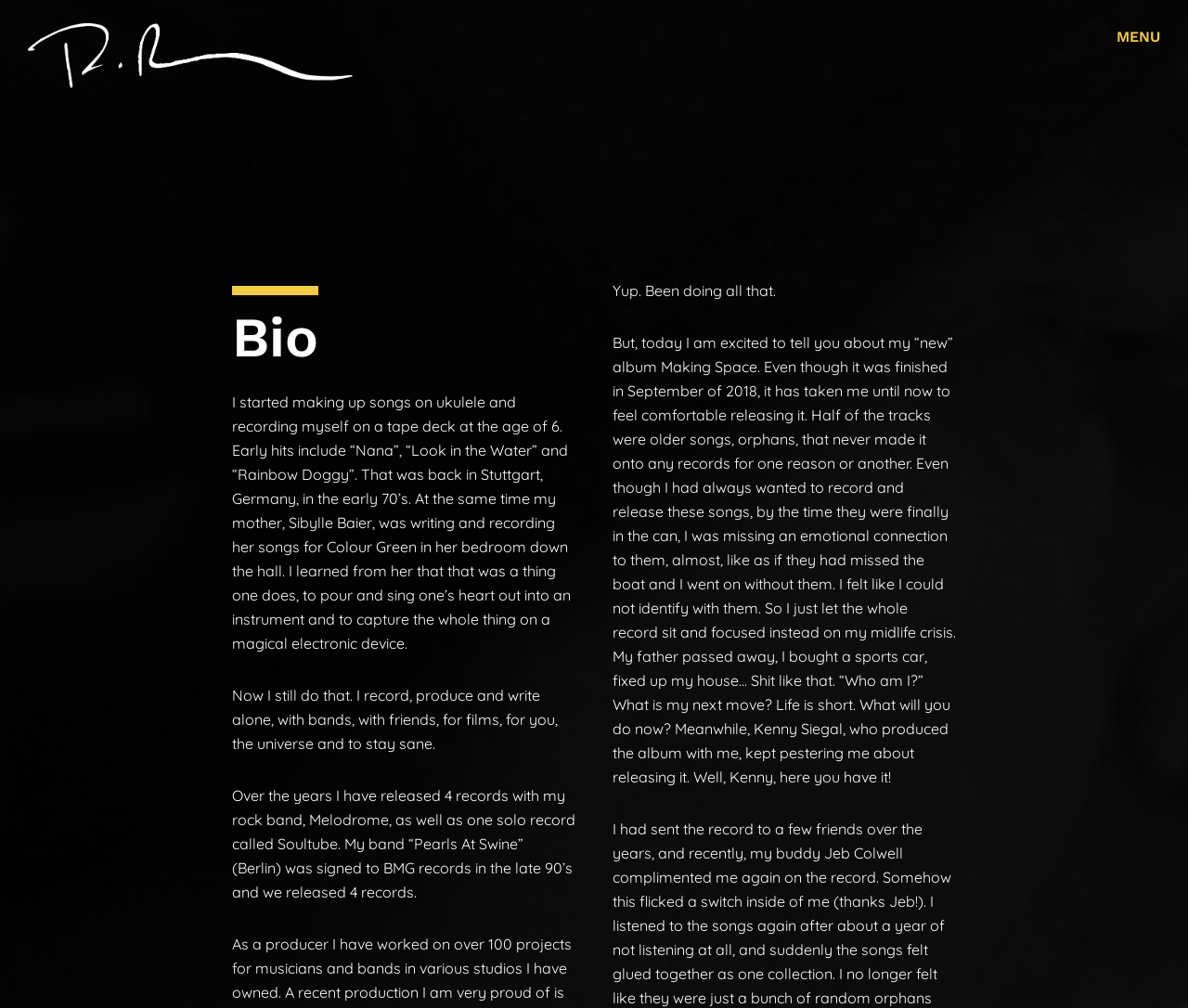Locate the bounding box of the UI element with the following description: "title="The State Bar of California"".

None